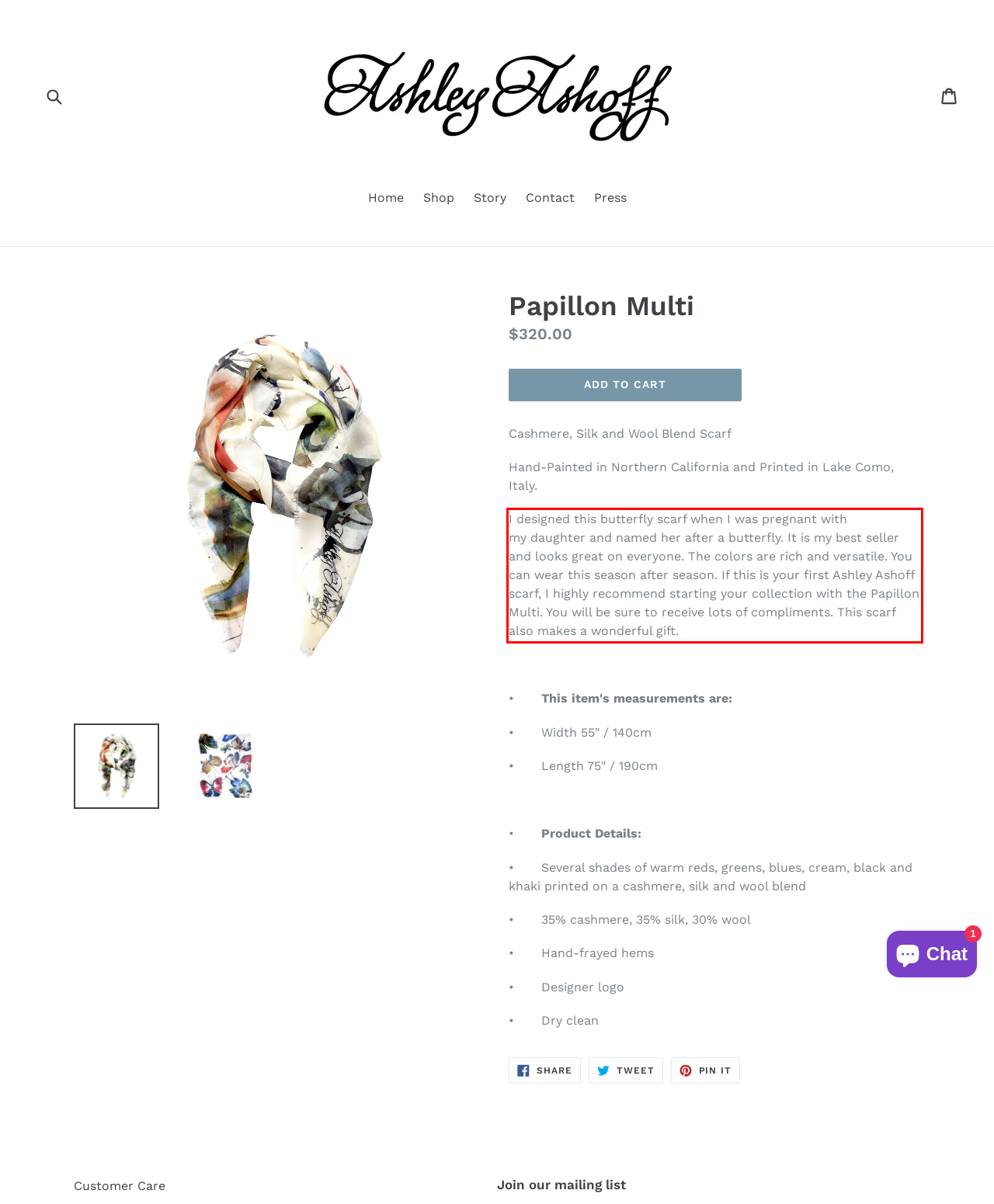View the screenshot of the webpage and identify the UI element surrounded by a red bounding box. Extract the text contained within this red bounding box.

I designed this butterfly scarf when I was pregnant with my daughter and named her after a butterfly. It is my best seller and looks great on everyone. The colors are rich and versatile. You can wear this season after season. If this is your first Ashley Ashoff scarf, I highly recommend starting your collection with the Papillon Multi. You will be sure to receive lots of compliments. This scarf also makes a wonderful gift.